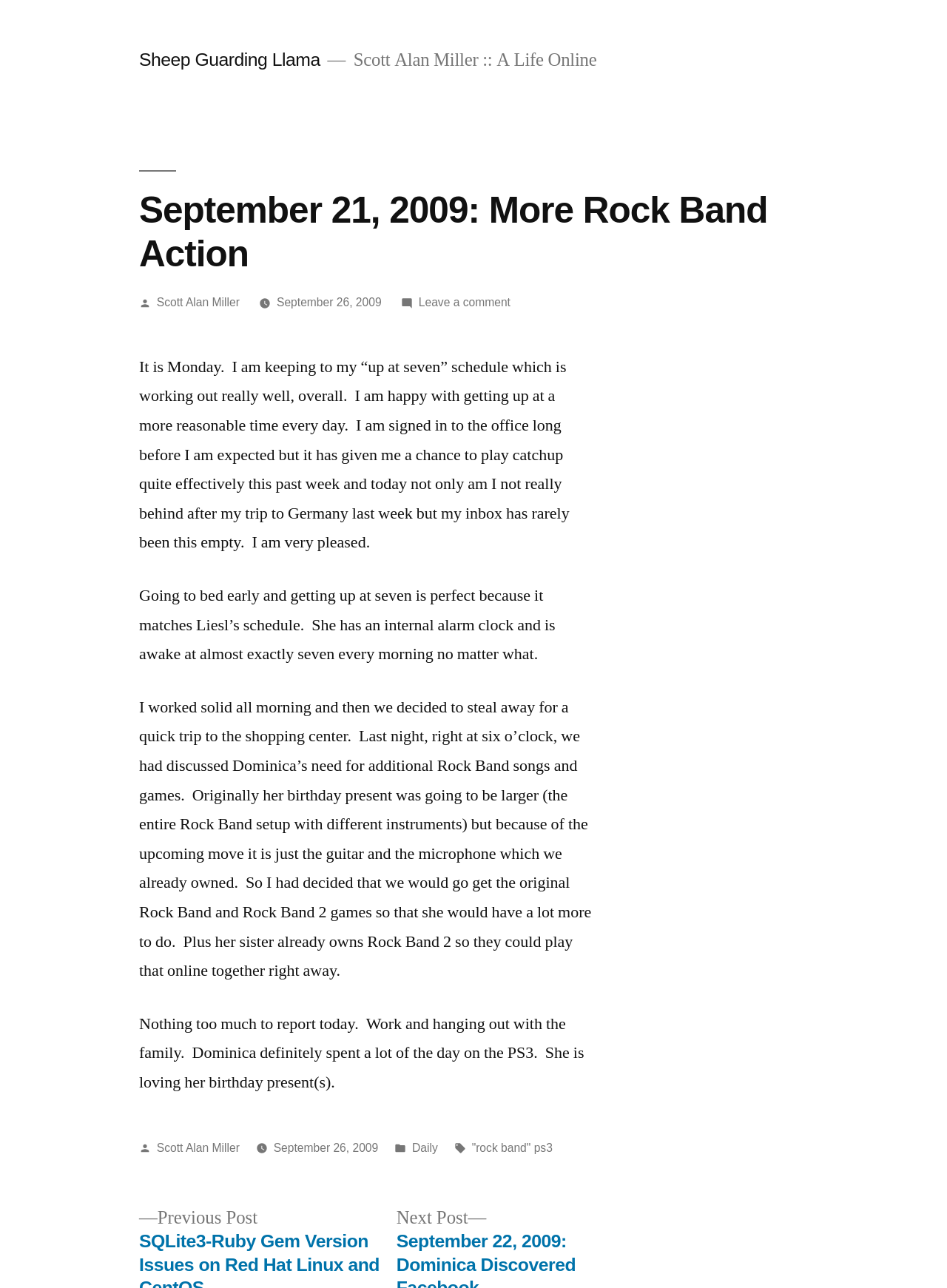Answer the following inquiry with a single word or phrase:
What is the date of the article?

September 21, 2009